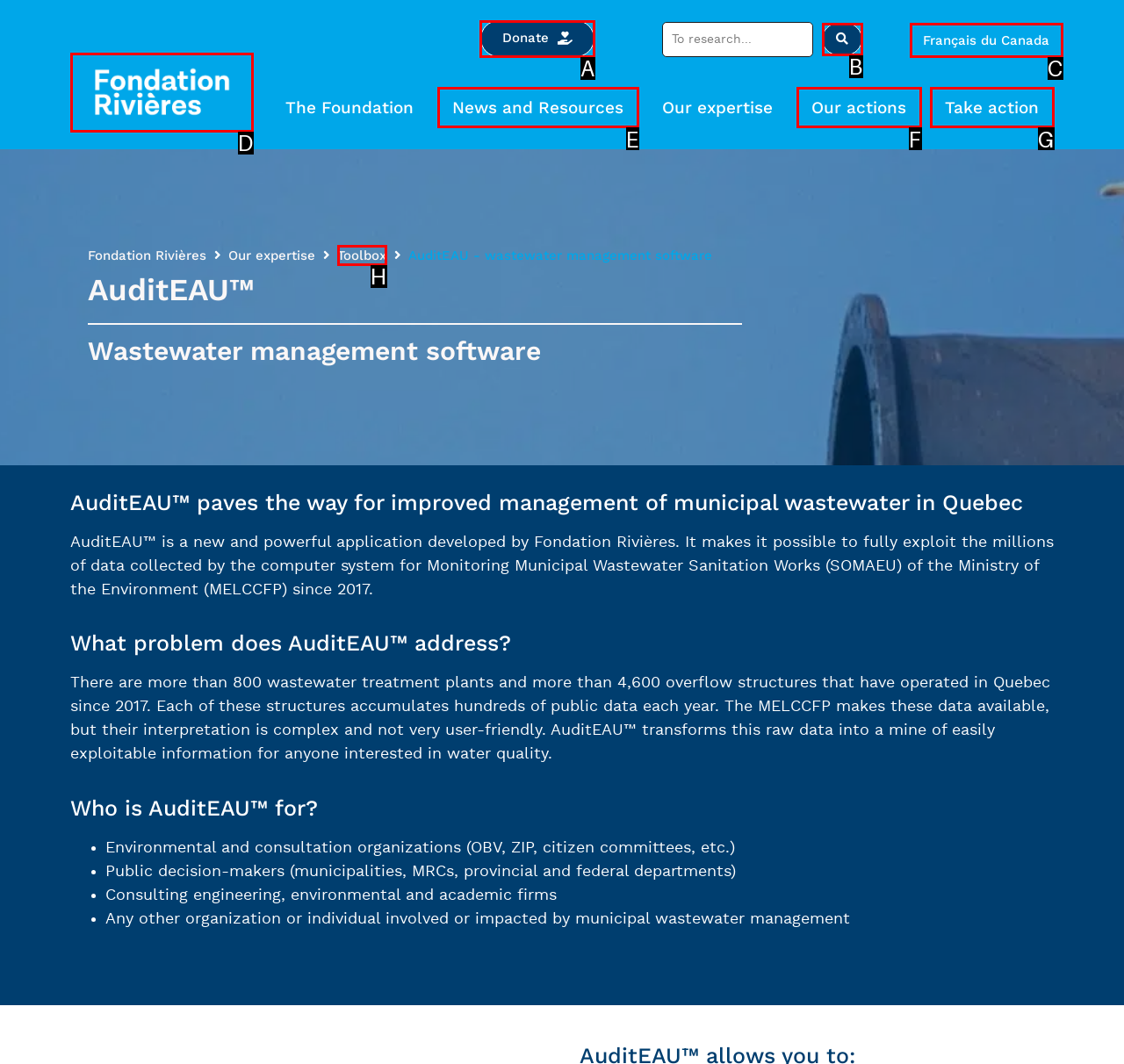Determine which UI element you should click to perform the task: Donate to the foundation
Provide the letter of the correct option from the given choices directly.

A